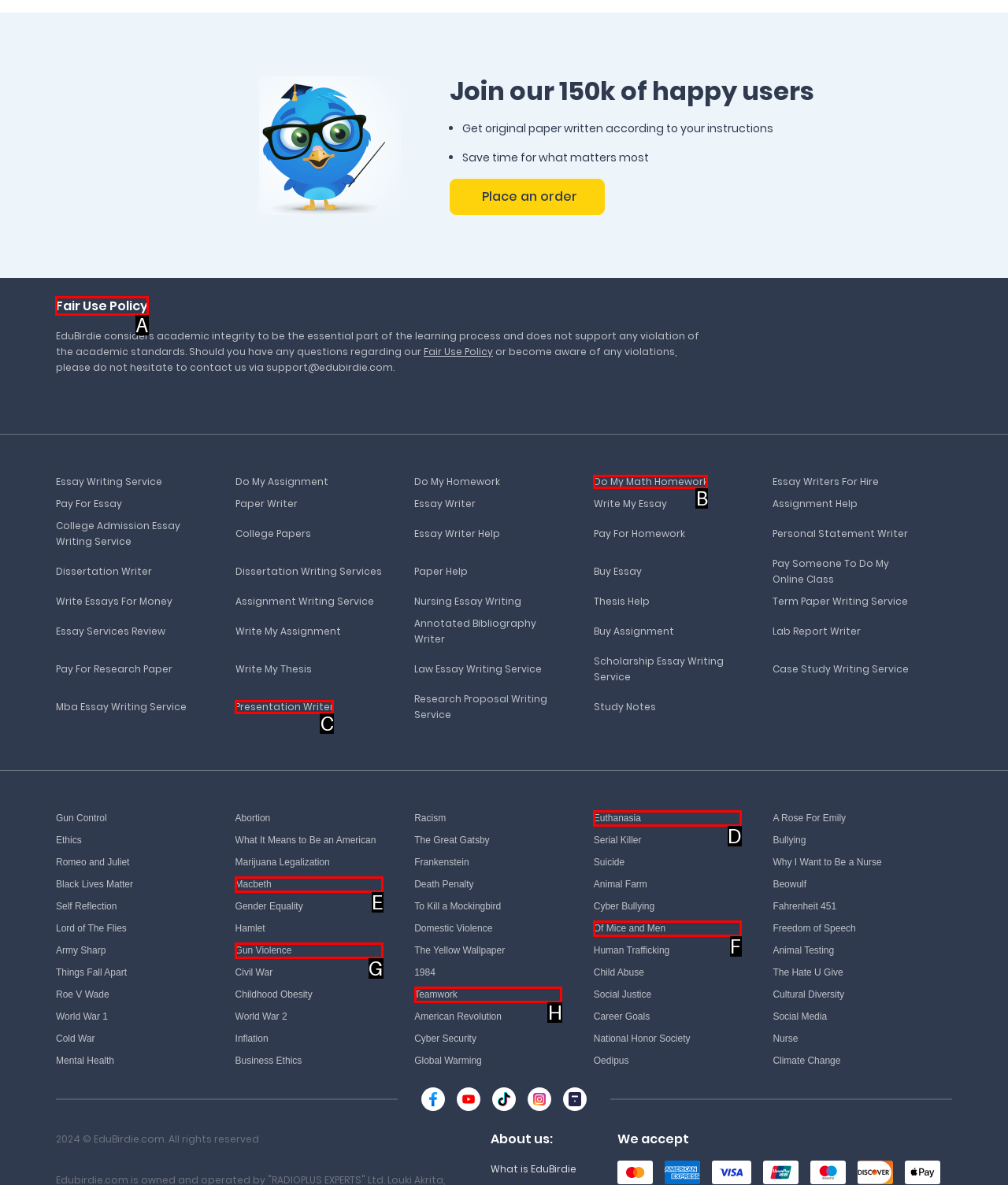Identify the appropriate lettered option to execute the following task: Read 'Fair Use Policy'
Respond with the letter of the selected choice.

A